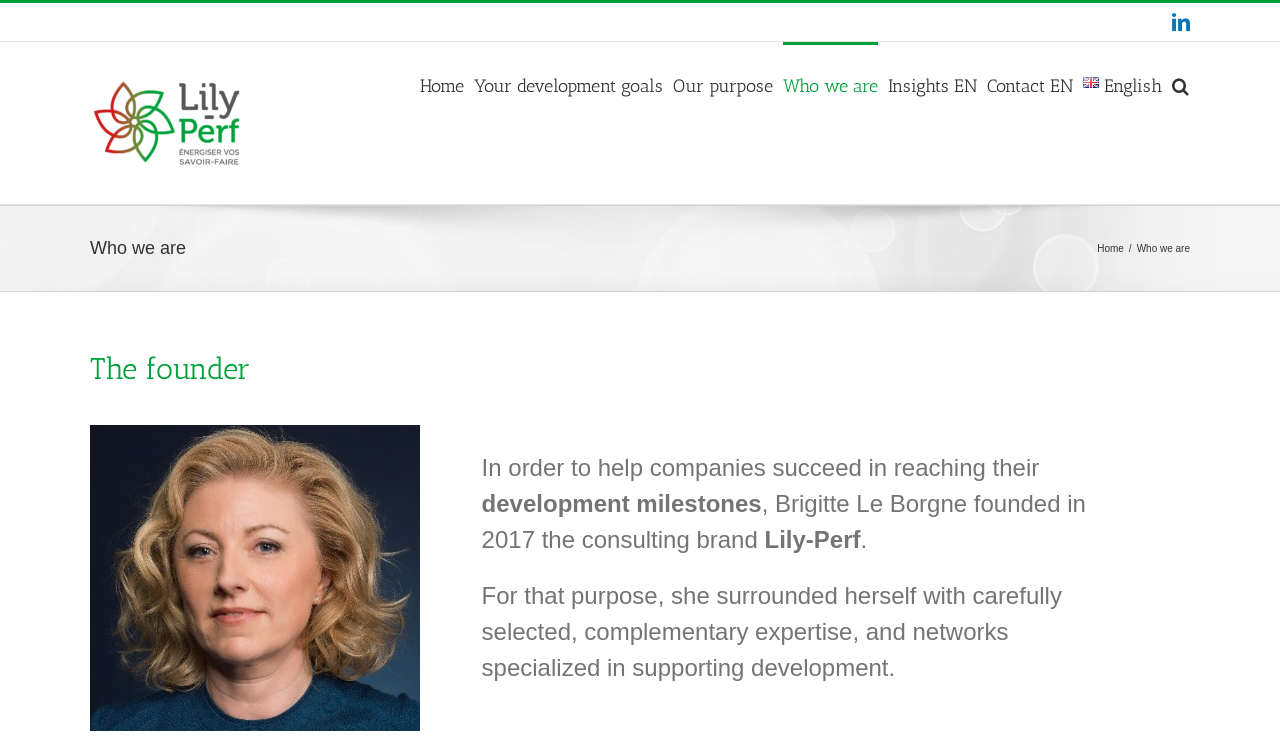Can you extract the headline from the webpage for me?

Who we are